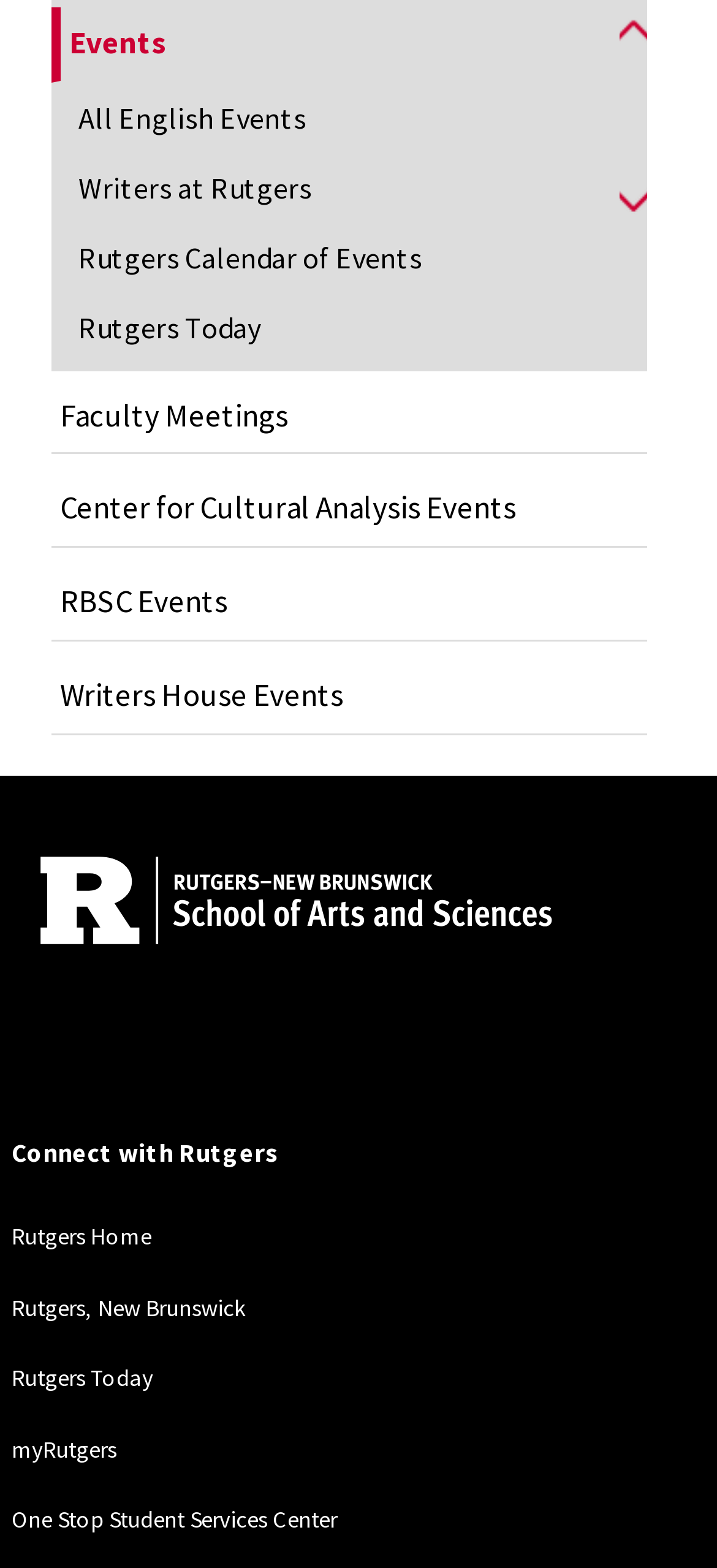Please identify the bounding box coordinates of the clickable region that I should interact with to perform the following instruction: "View Rutgers Calendar of Events". The coordinates should be expressed as four float numbers between 0 and 1, i.e., [left, top, right, bottom].

[0.071, 0.142, 0.852, 0.186]